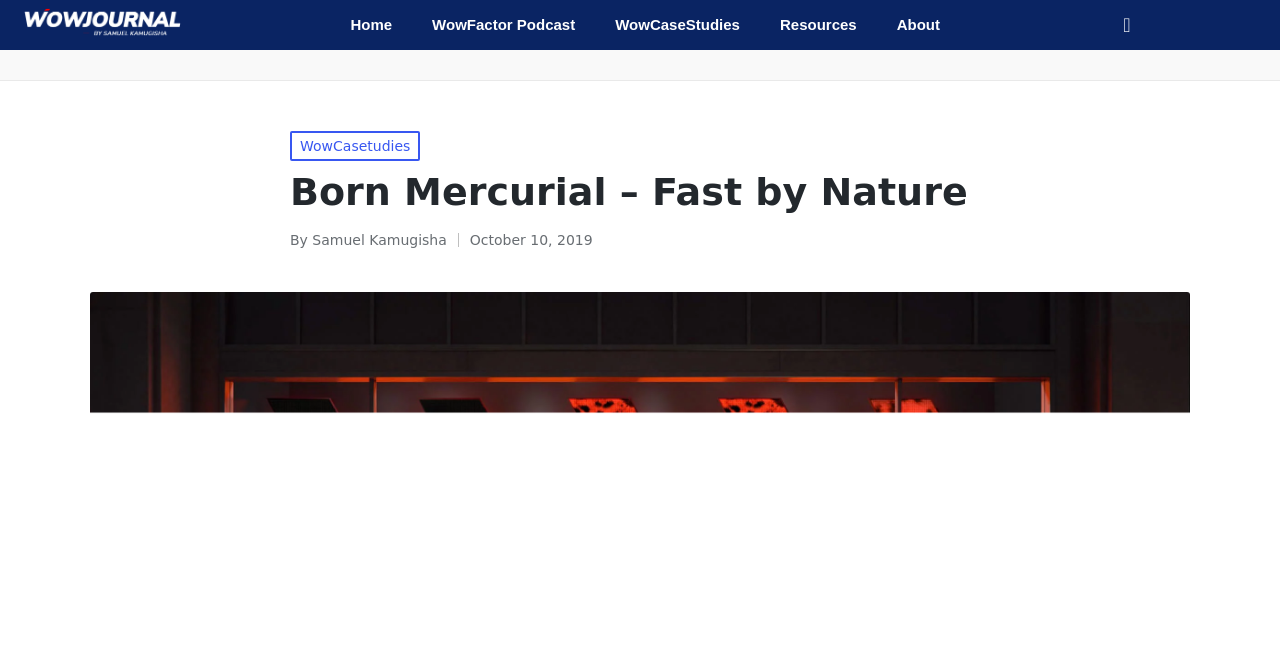Locate the bounding box coordinates of the element that should be clicked to fulfill the instruction: "go to Home page".

[0.258, 0.003, 0.322, 0.072]